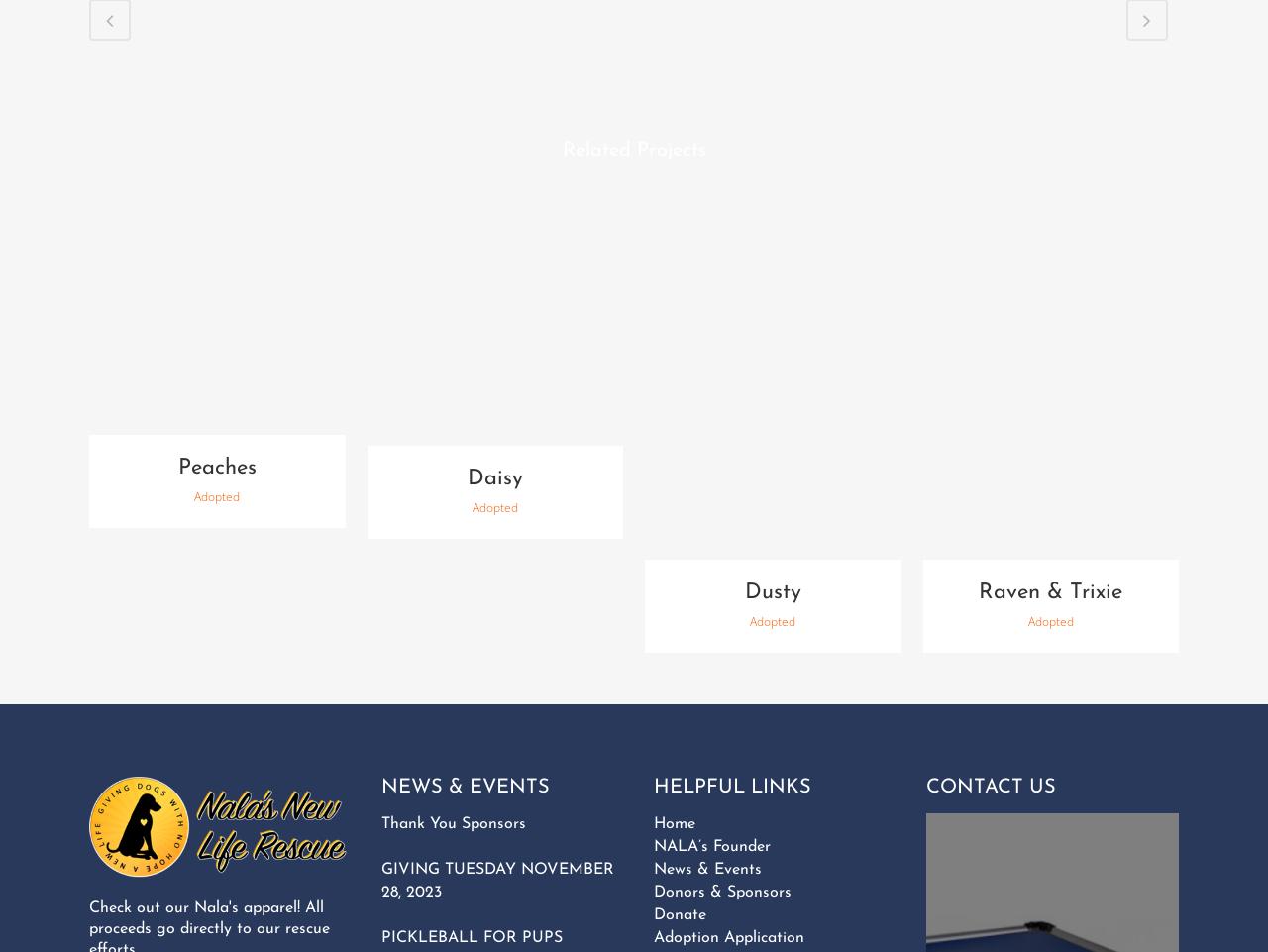What is the name of the section that contains links to 'Home', 'NALA’s Founder', and others?
Using the image as a reference, answer the question with a short word or phrase.

HELPFUL LINKS